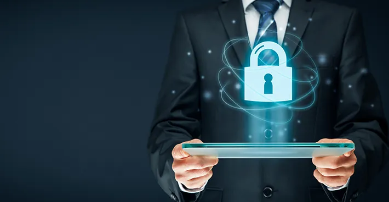What is the man holding?
Utilize the information in the image to give a detailed answer to the question.

The caption describes the man as holding a sleek, modern tablet in front of him, which suggests that he is utilizing a contemporary digital device for work or presentation purposes.